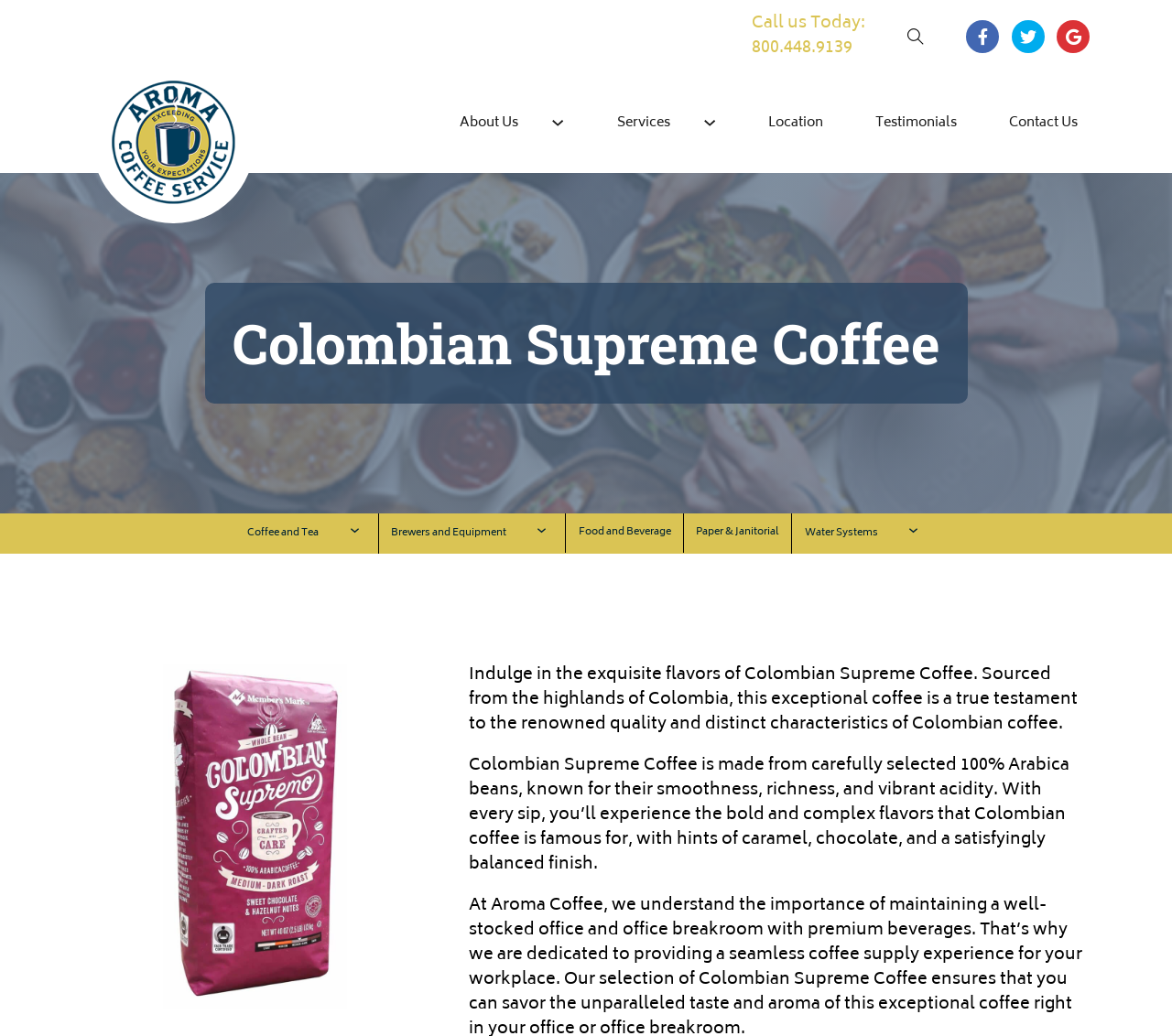What is the phone number to call for assistance?
Examine the webpage screenshot and provide an in-depth answer to the question.

The phone number can be found at the top of the webpage, in the link 'Call us Today: 800.448.9139'.